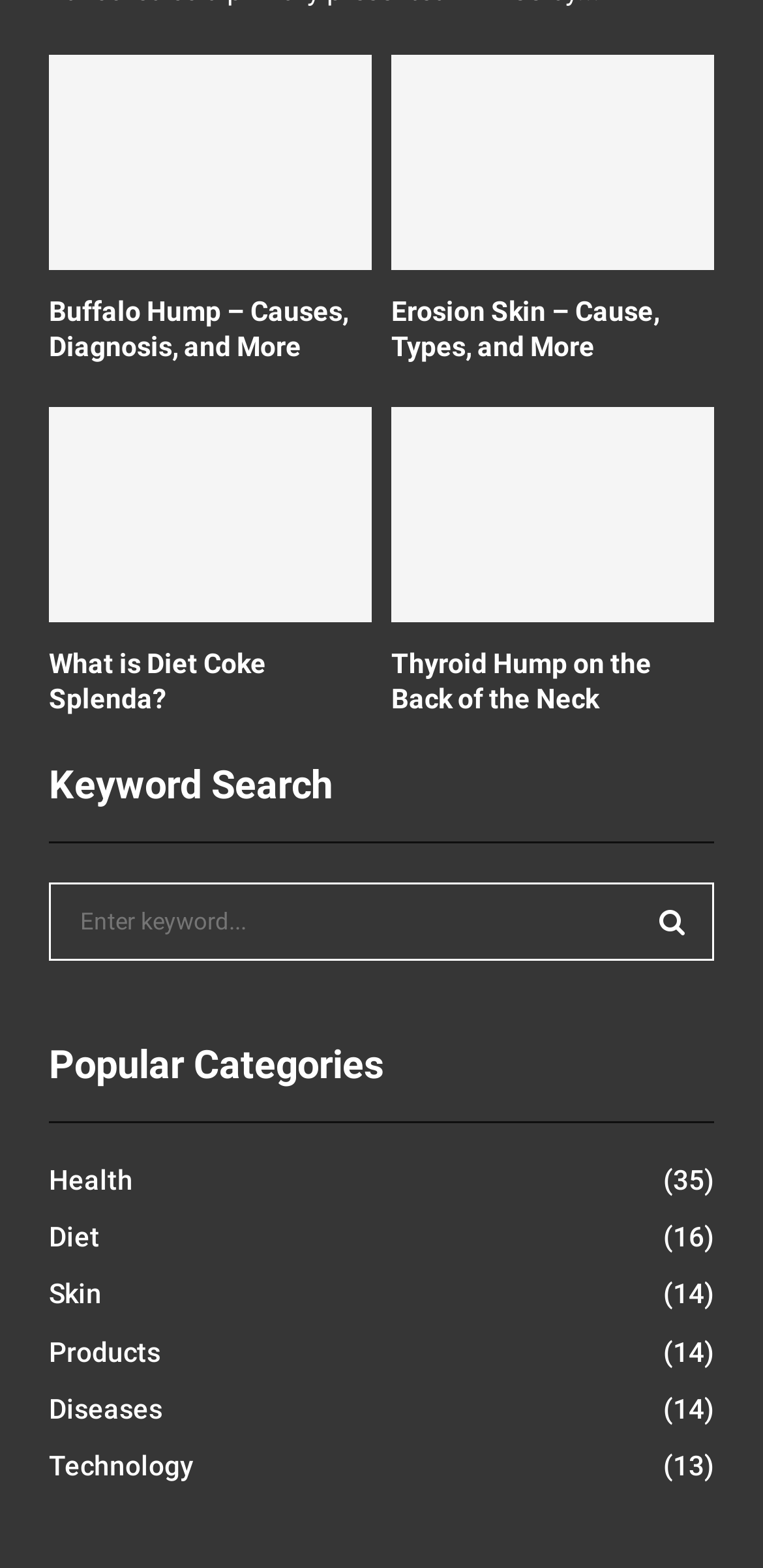What is the category with the most links?
Please elaborate on the answer to the question with detailed information.

I looked at the links under the 'Popular Categories' heading and found that 'Health' has 35 links, which is the highest number among all categories.